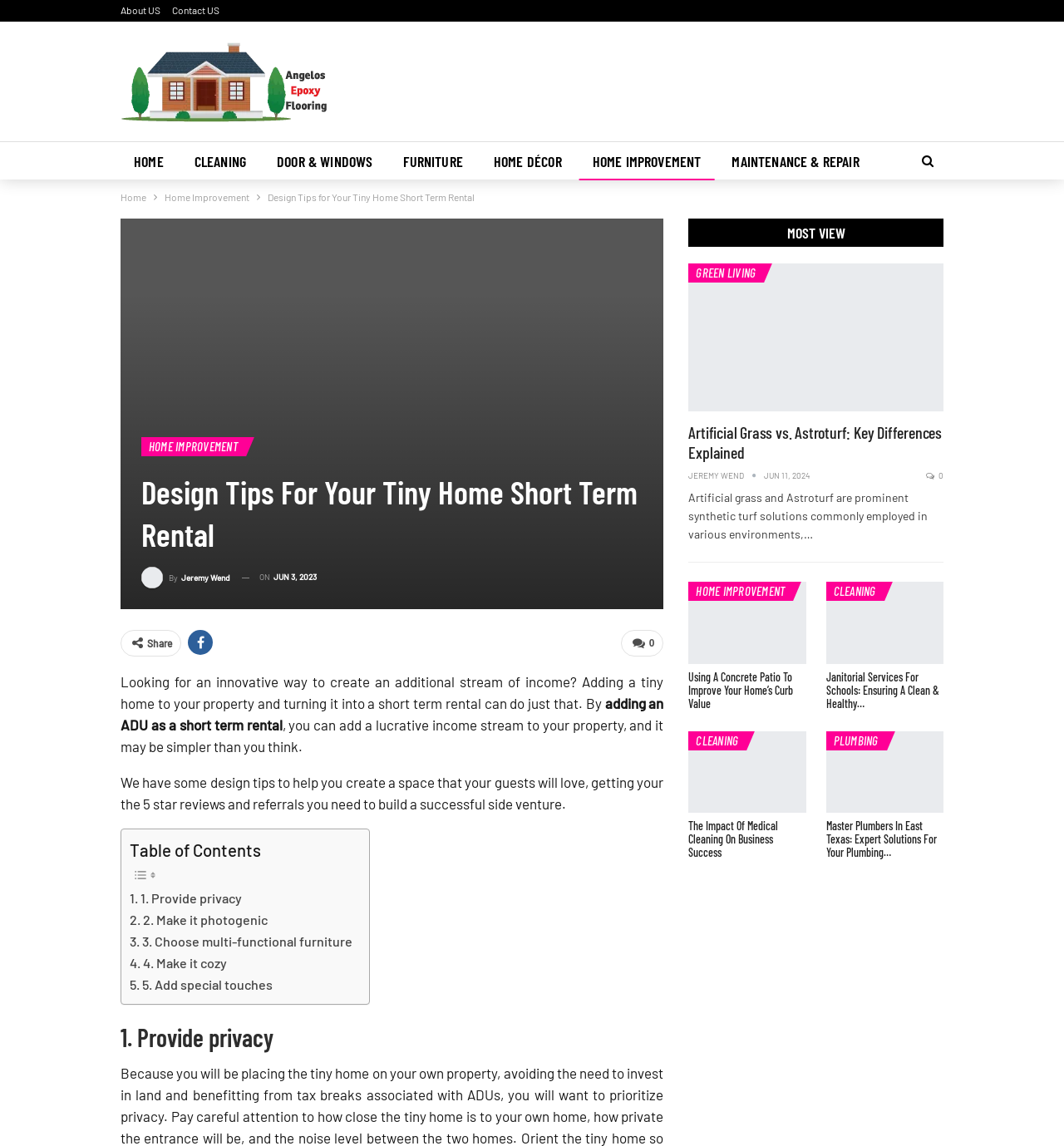Based on what you see in the screenshot, provide a thorough answer to this question: What is the category of the article 'Artificial Grass vs. Astroturf: Key Differences Explained'?

I found the article 'Artificial Grass vs. Astroturf: Key Differences Explained' in the primary sidebar section, and it is categorized under 'GREEN LIVING'.